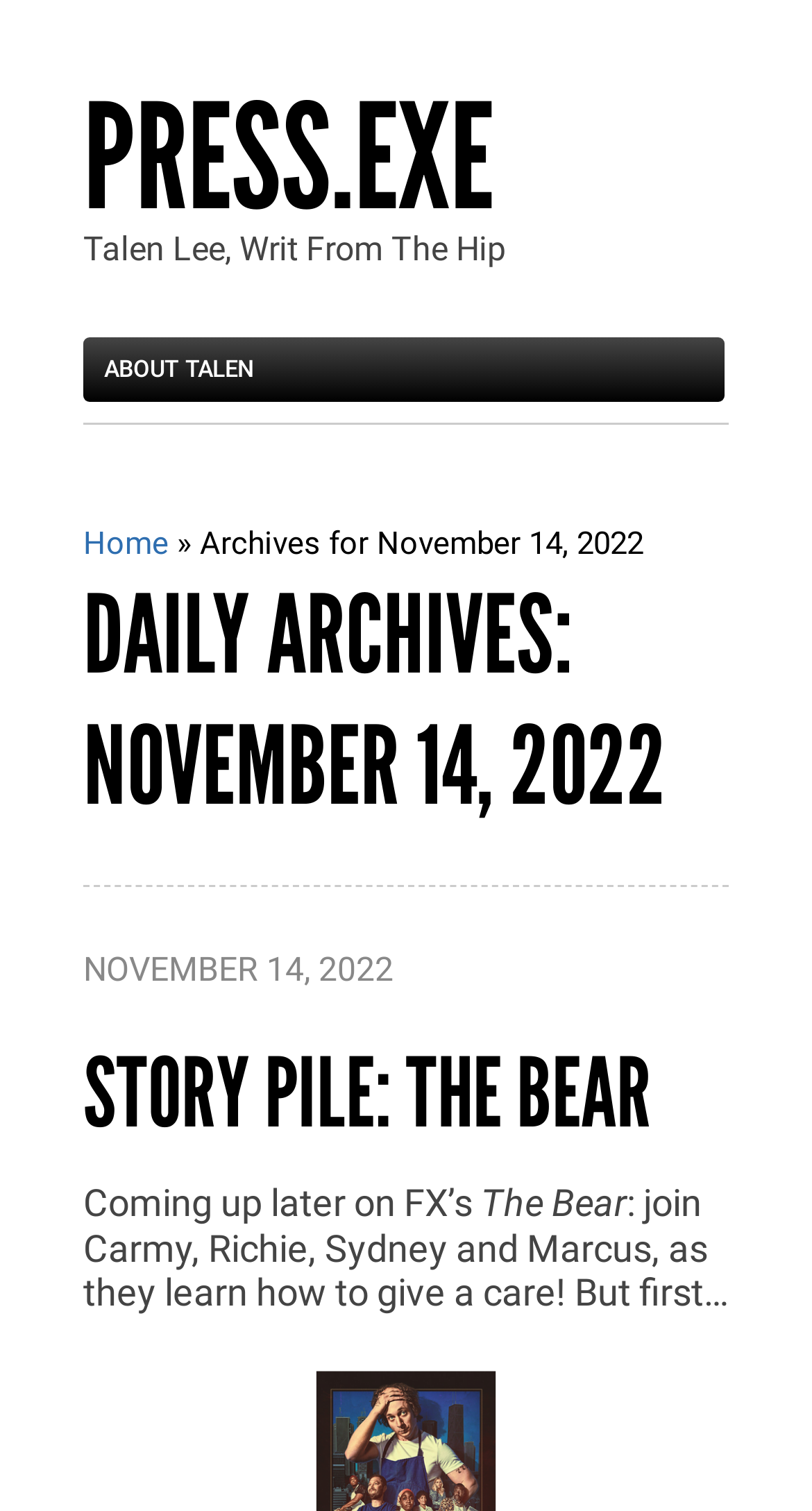For the following element description, predict the bounding box coordinates in the format (top-left x, top-left y, bottom-right x, bottom-right y). All values should be floating point numbers between 0 and 1. Description: About Talen

[0.103, 0.223, 0.892, 0.266]